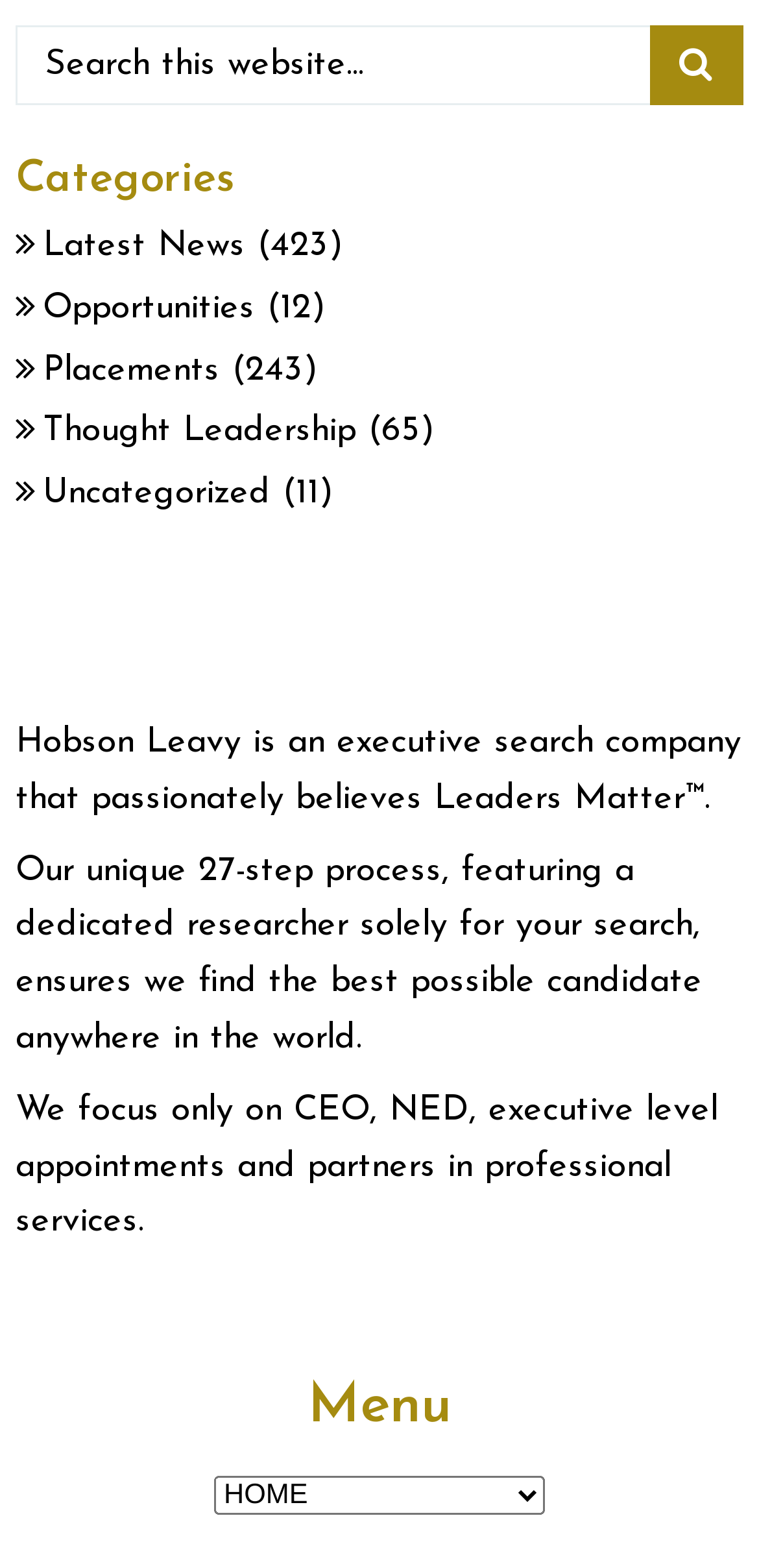Utilize the information from the image to answer the question in detail:
What type of appointments does the company focus on?

According to the webpage, the company focuses only on CEO, NED, executive level appointments and partners in professional services, which indicates its specialization in high-level executive search.